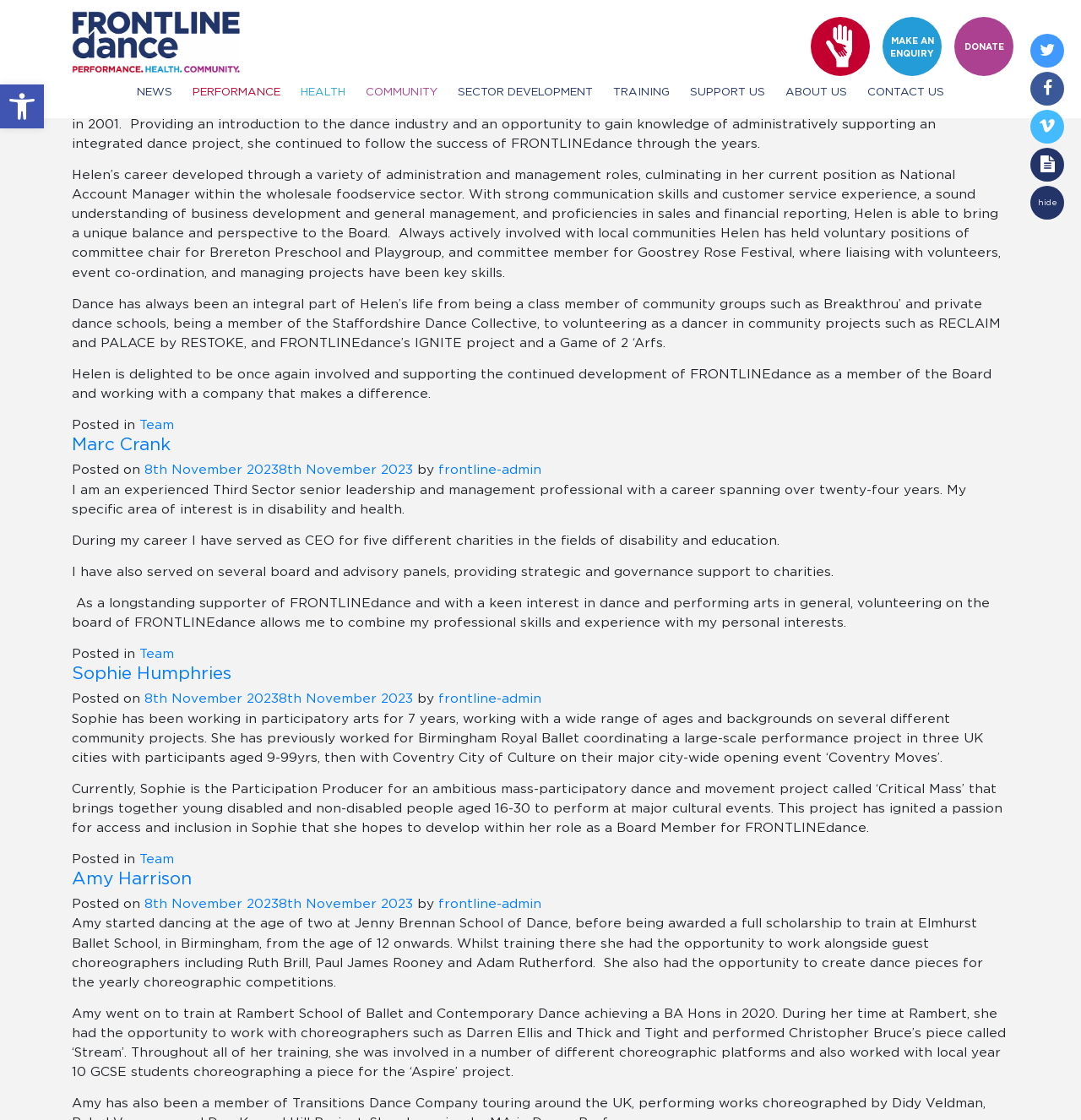Determine the bounding box coordinates for the area you should click to complete the following instruction: "Read about Helen Mulford".

[0.066, 0.034, 0.934, 0.052]